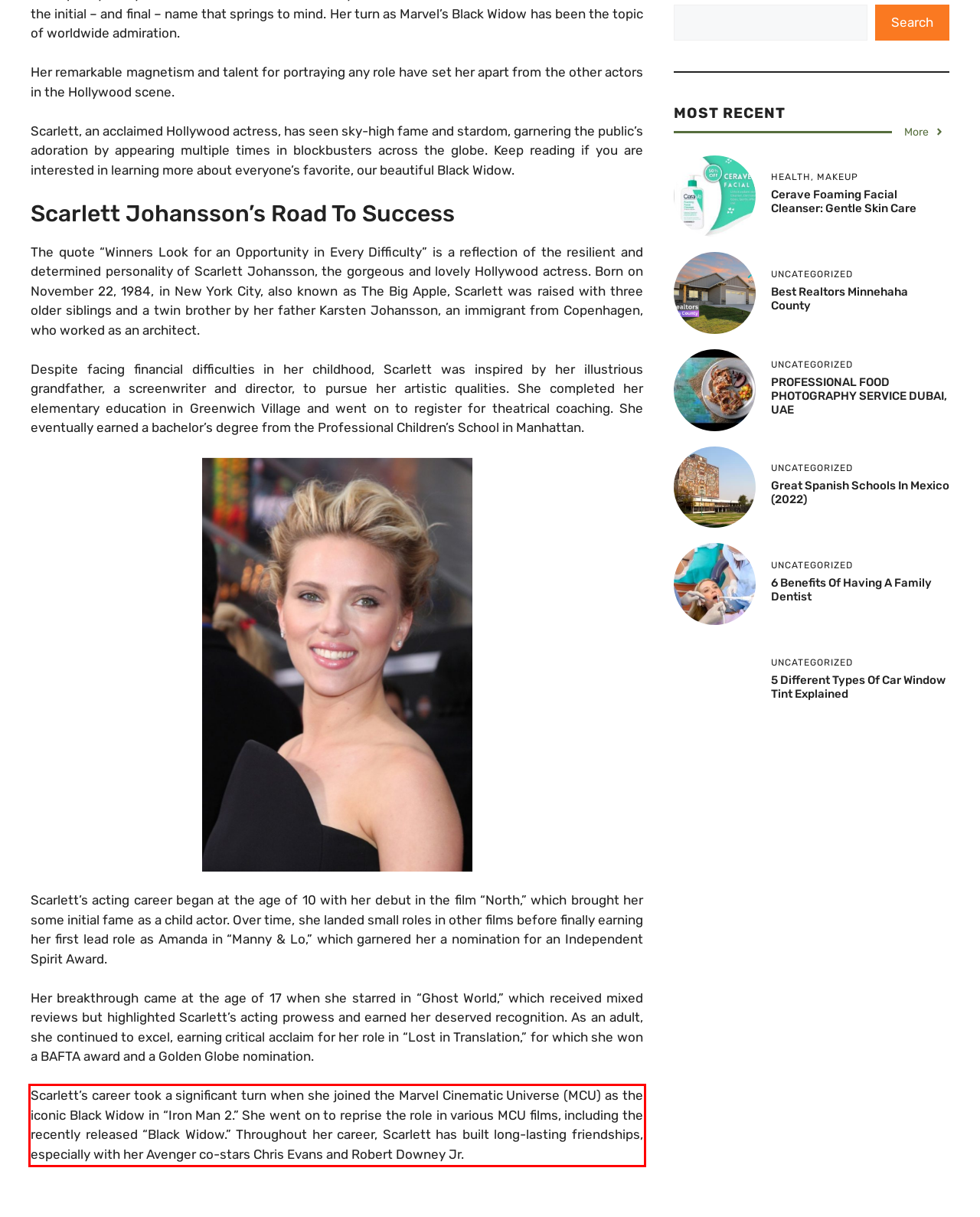You are looking at a screenshot of a webpage with a red rectangle bounding box. Use OCR to identify and extract the text content found inside this red bounding box.

Scarlett’s career took a significant turn when she joined the Marvel Cinematic Universe (MCU) as the iconic Black Widow in “Iron Man 2.” She went on to reprise the role in various MCU films, including the recently released “Black Widow.” Throughout her career, Scarlett has built long-lasting friendships, especially with her Avenger co-stars Chris Evans and Robert Downey Jr.